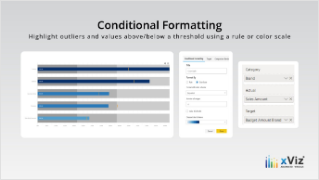Analyze the image and answer the question with as much detail as possible: 
What is the purpose of the user interface panel?

The user interface panel on the right side of the image appears to have various fields and options, which suggests that it is designed for users to customize and configure the conditional formatting rules for their data visualization. This panel allows users to select categories, set data requirements, and define target values, among other options.